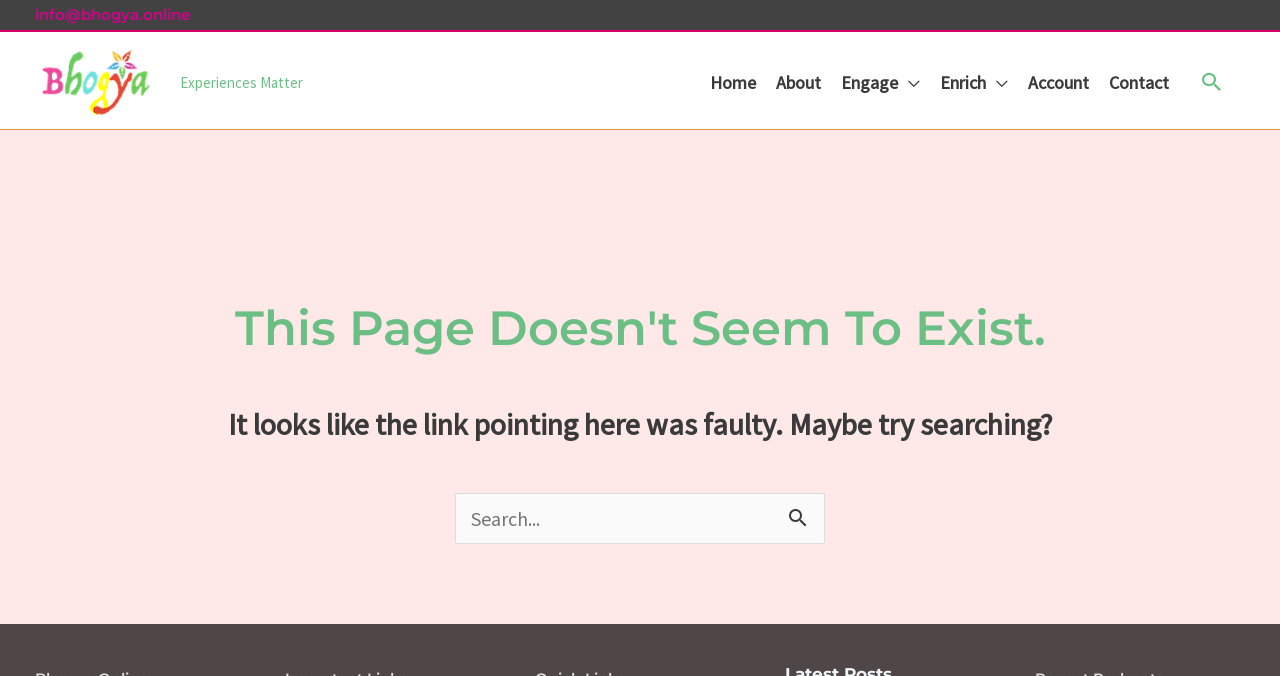Answer briefly with one word or phrase:
What is the purpose of the search box?

To search the website